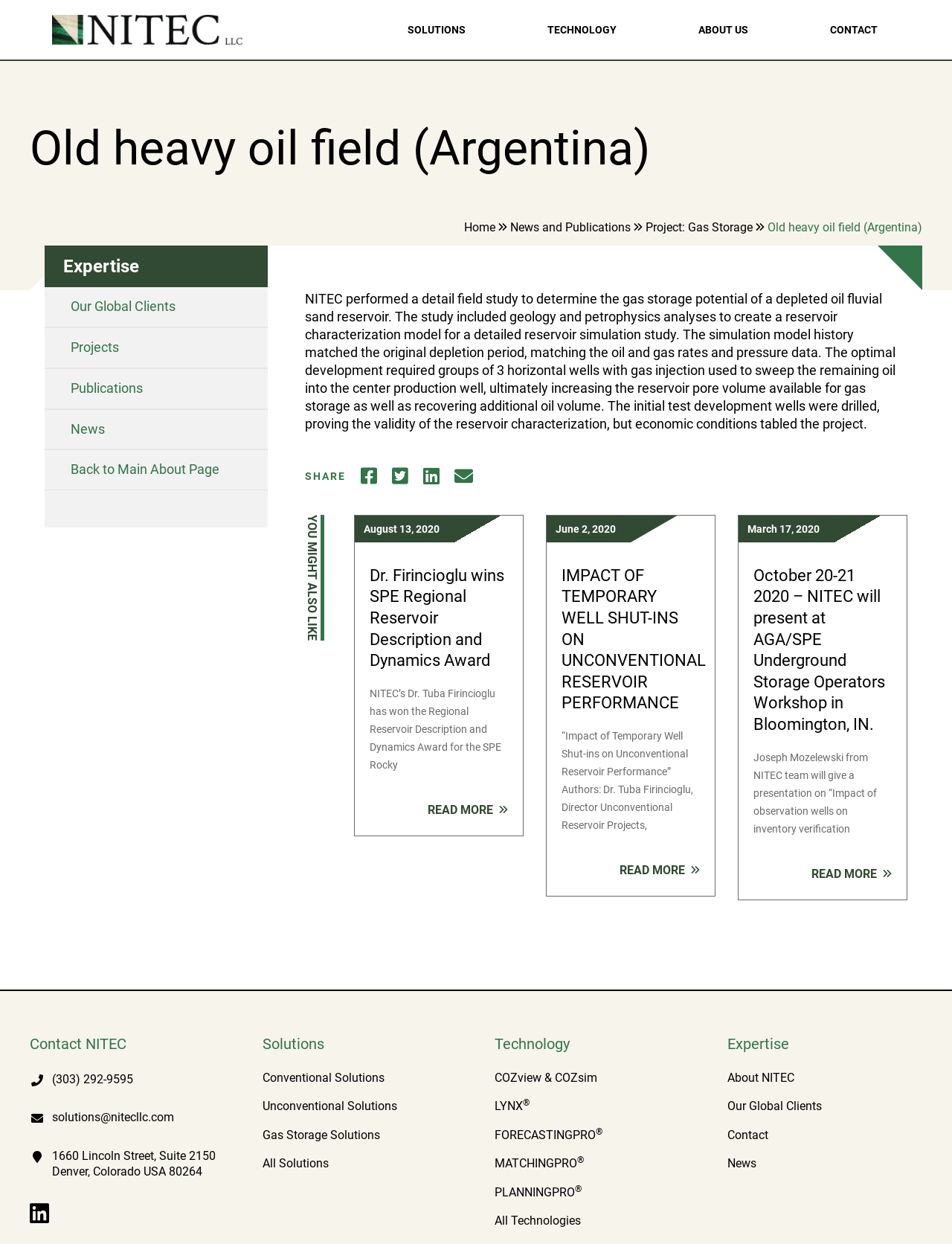Identify the bounding box of the UI component described as: "Gas Storage Solutions".

[0.275, 0.907, 0.399, 0.918]